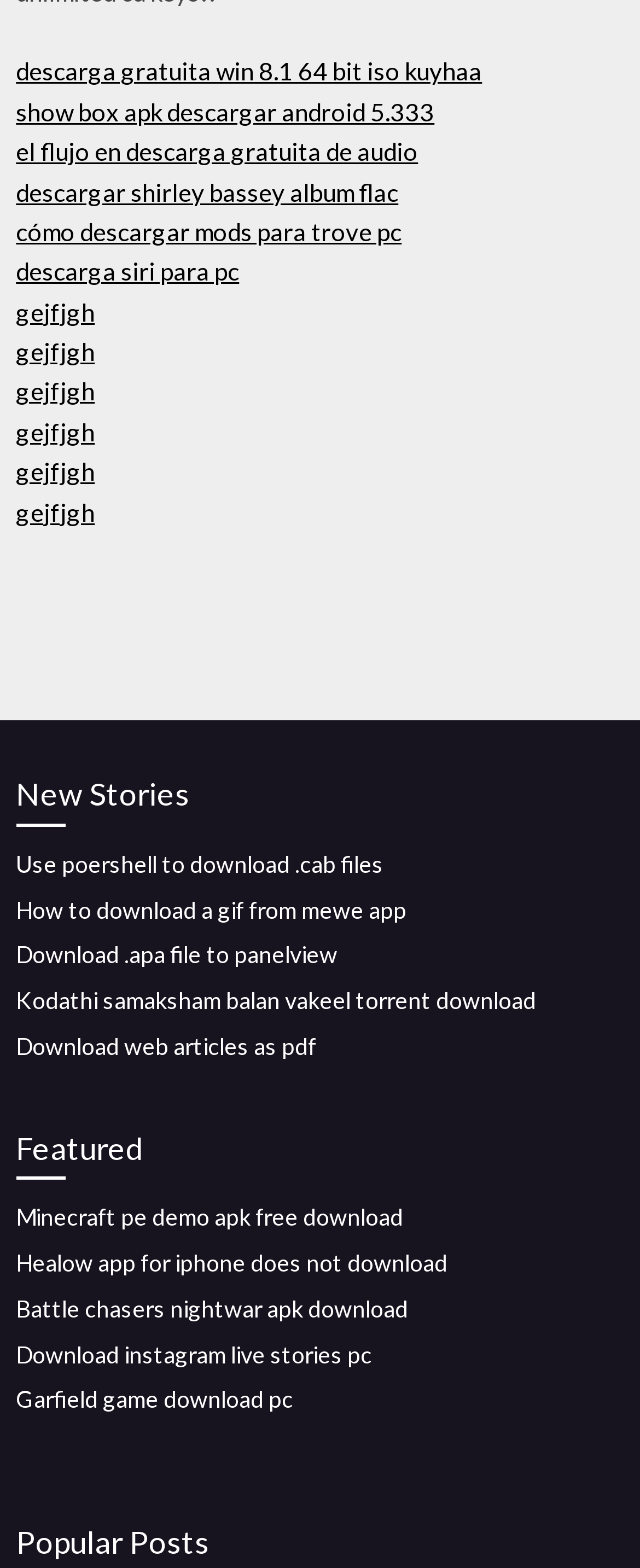Provide a one-word or short-phrase answer to the question:
What is the text of the link at the bottom of the webpage?

Garfield game download pc